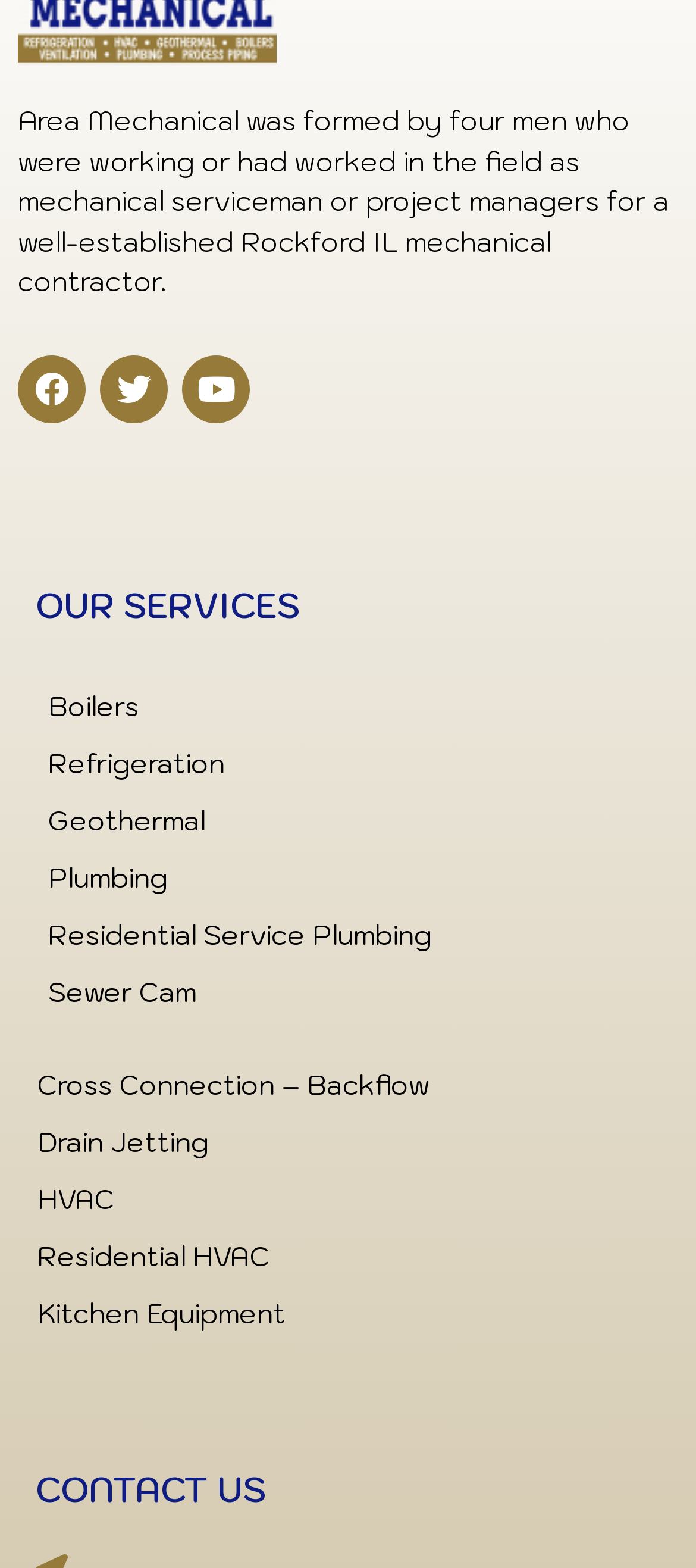Analyze the image and give a detailed response to the question:
What is the second heading on the page?

I looked at the headings on the page and found that the second heading is 'OUR SERVICES', which is located above the list of services.